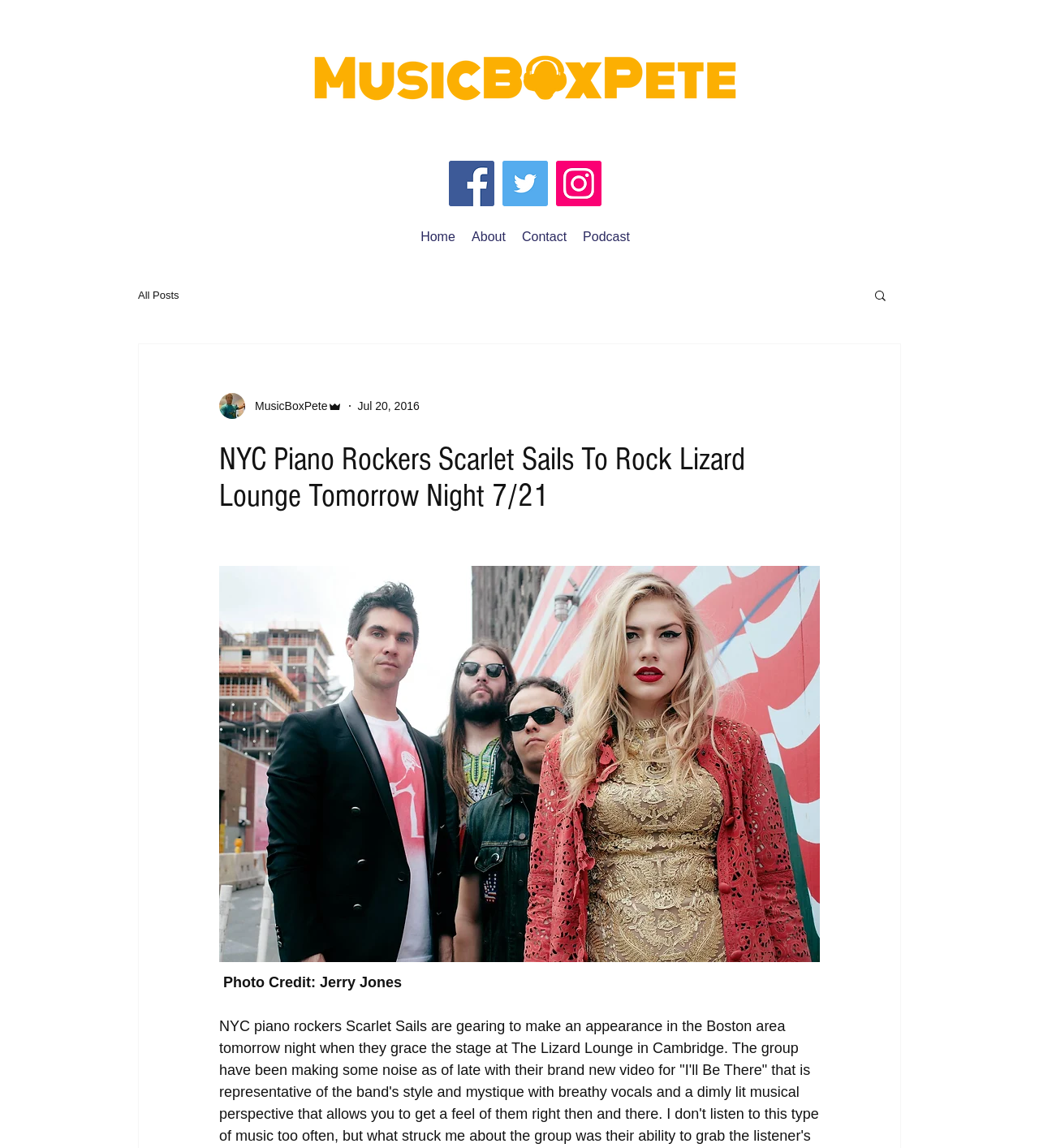What is the credit for the photo?
Please give a detailed and thorough answer to the question, covering all relevant points.

The question is asking about the credit for the photo. By looking at the webpage, we can see that the static text 'Photo Credit: Jerry Jones' is present, indicating that the credit for the photo is Jerry Jones.